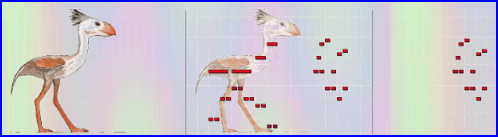Explain in detail what you see in the image.

The image titled "Phorusrhacos and escaping animals" intricately depicts a Phorusrhacos, a large flightless bird that roamed South America about five million years ago. The illustration showcases the bird in a dynamic walking pose, emphasizing its impressive height of approximately two and a half meters. Surrounding the Phorusrhacos are representations of musical notation and patterns, symbolizing the complex auditory landscape of its prehistoric habitat, where various animals would have coexisted peacefully until the emergence of this formidable hunter.

The background features a soft gradient, enhancing the focus on the Phorusrhacos while suggesting the vibrant savannah setting of its time. This blend of artistry and information captures both the biological significance of the creature and its connection to the broader ecological narrative, inviting viewers to appreciate the confluence of nature and creativity.